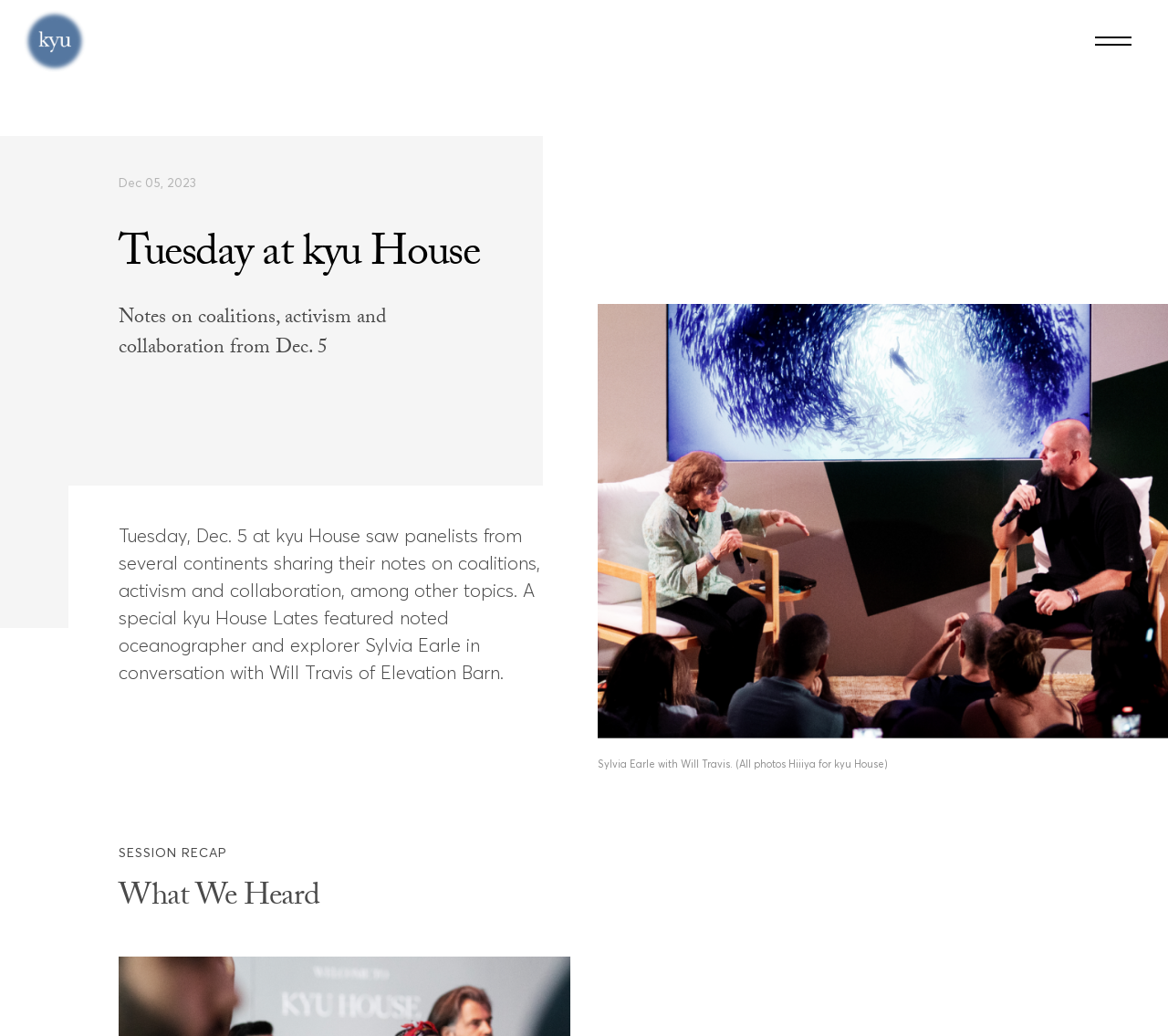Use a single word or phrase to answer the question: What is the date of the event?

Dec 05, 2023